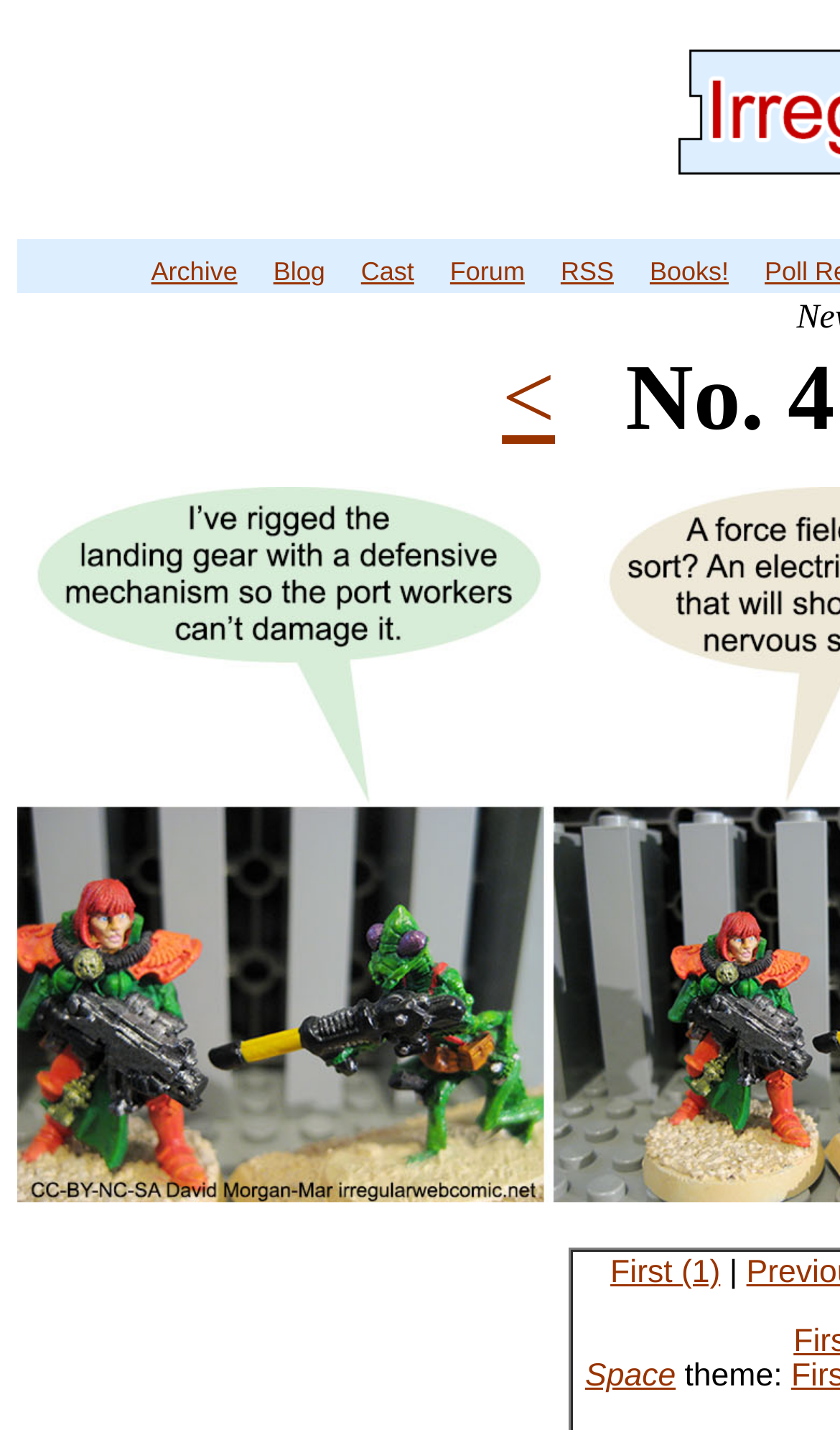Please identify the bounding box coordinates of the clickable area that will fulfill the following instruction: "subscribe to RSS". The coordinates should be in the format of four float numbers between 0 and 1, i.e., [left, top, right, bottom].

[0.667, 0.179, 0.731, 0.2]